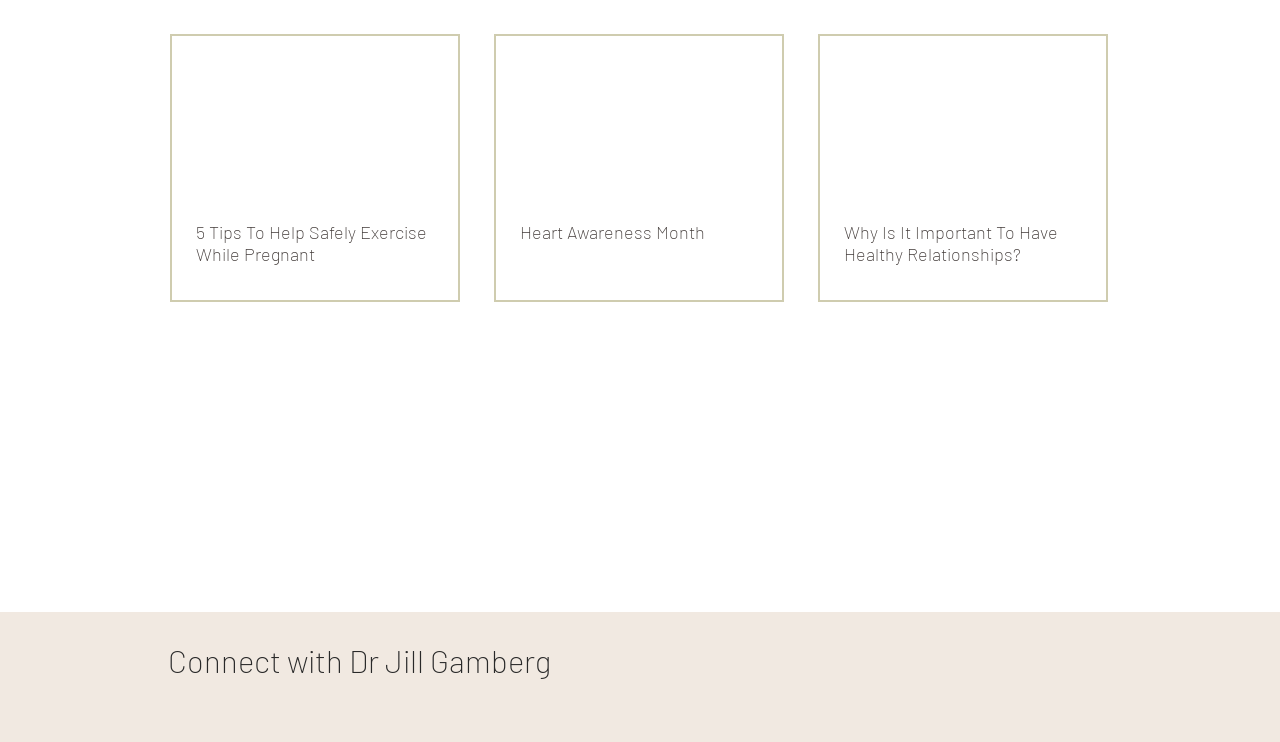How many social media platforms are listed?
Based on the image, provide your answer in one word or phrase.

2